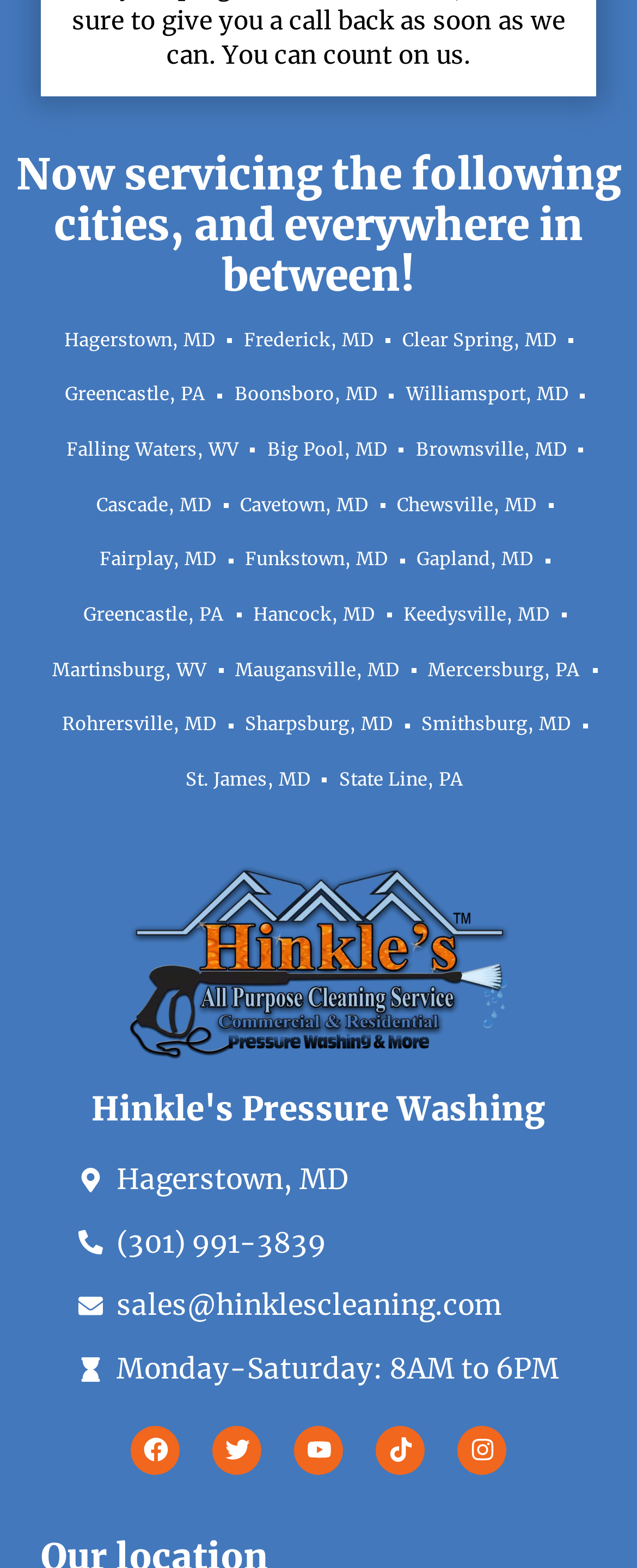Please indicate the bounding box coordinates of the element's region to be clicked to achieve the instruction: "Email sales@hinklescleaning.com". Provide the coordinates as four float numbers between 0 and 1, i.e., [left, top, right, bottom].

[0.183, 0.821, 0.788, 0.844]